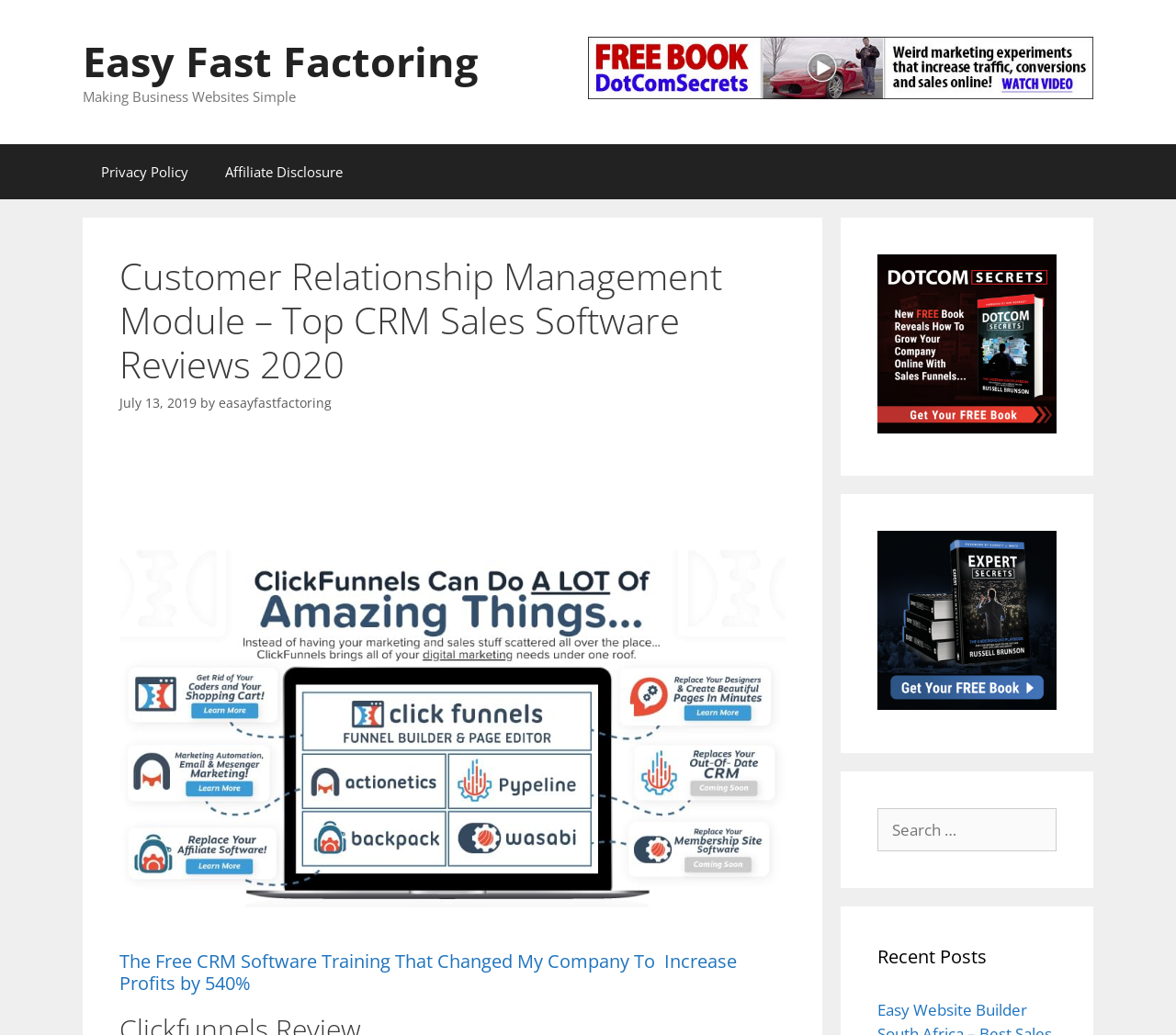Locate the bounding box coordinates of the area you need to click to fulfill this instruction: 'Search for something'. The coordinates must be in the form of four float numbers ranging from 0 to 1: [left, top, right, bottom].

[0.746, 0.78, 0.898, 0.823]